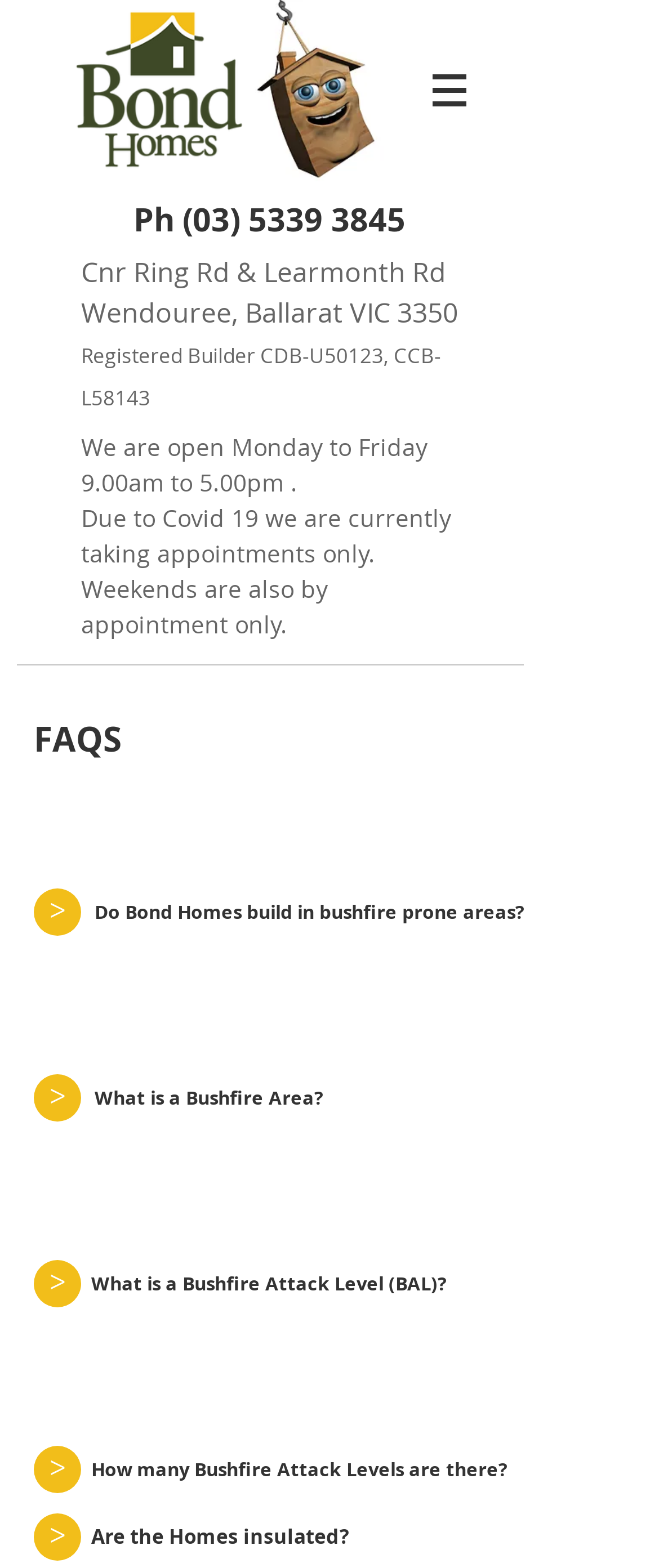Can you find the bounding box coordinates of the area I should click to execute the following instruction: "Toggle the Areas We Serve submenu"?

None